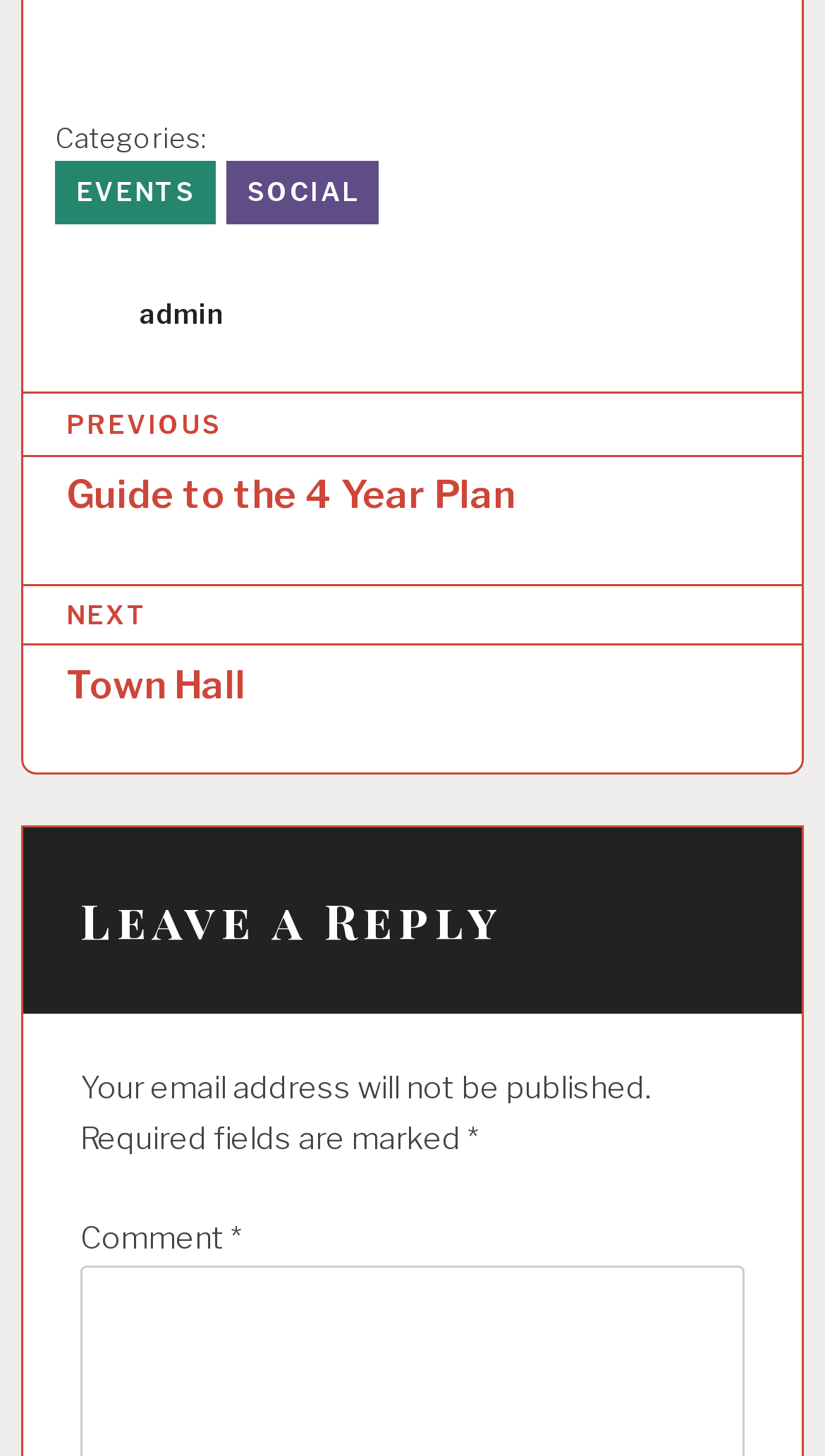Consider the image and give a detailed and elaborate answer to the question: 
What is the purpose of the 'Leave a Reply' section?

The 'Leave a Reply' section contains a text input field and a label 'Comment', which suggests that this section is intended for users to leave comments or replies.